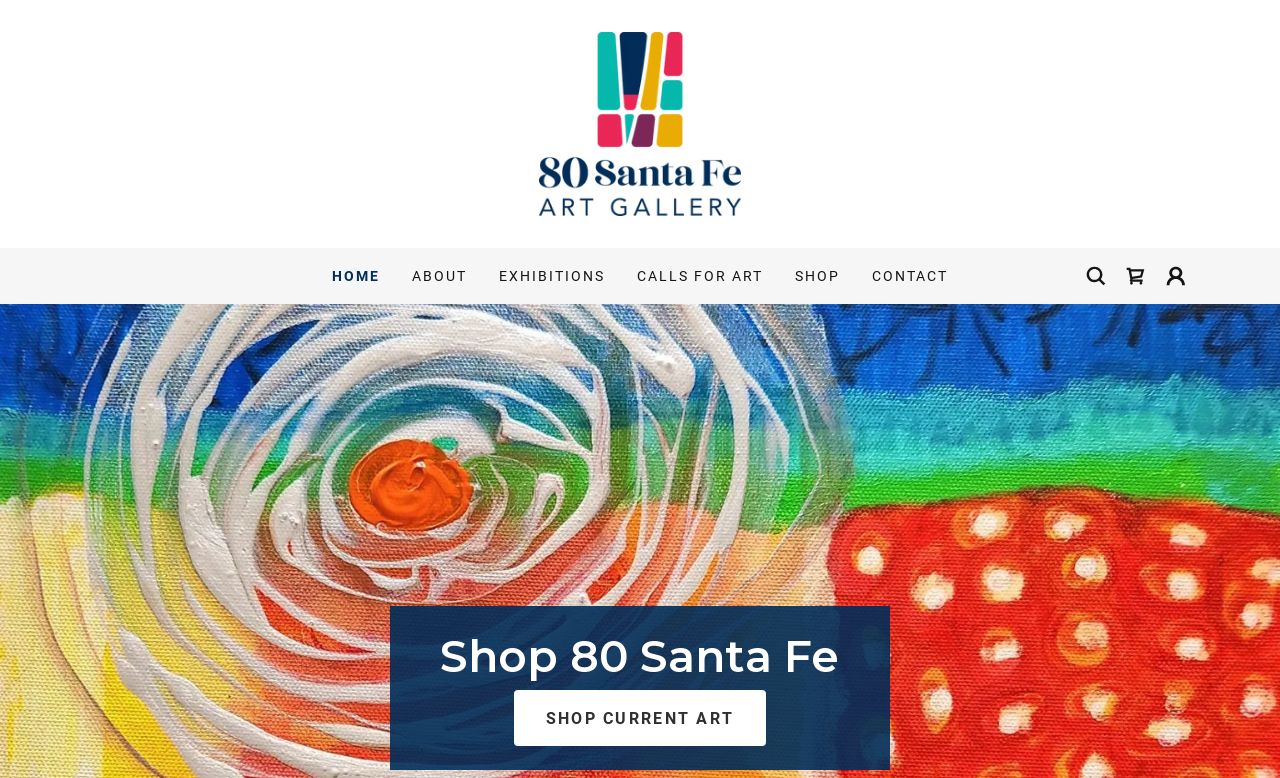Determine the coordinates of the bounding box for the clickable area needed to execute this instruction: "view about page".

[0.317, 0.332, 0.37, 0.378]